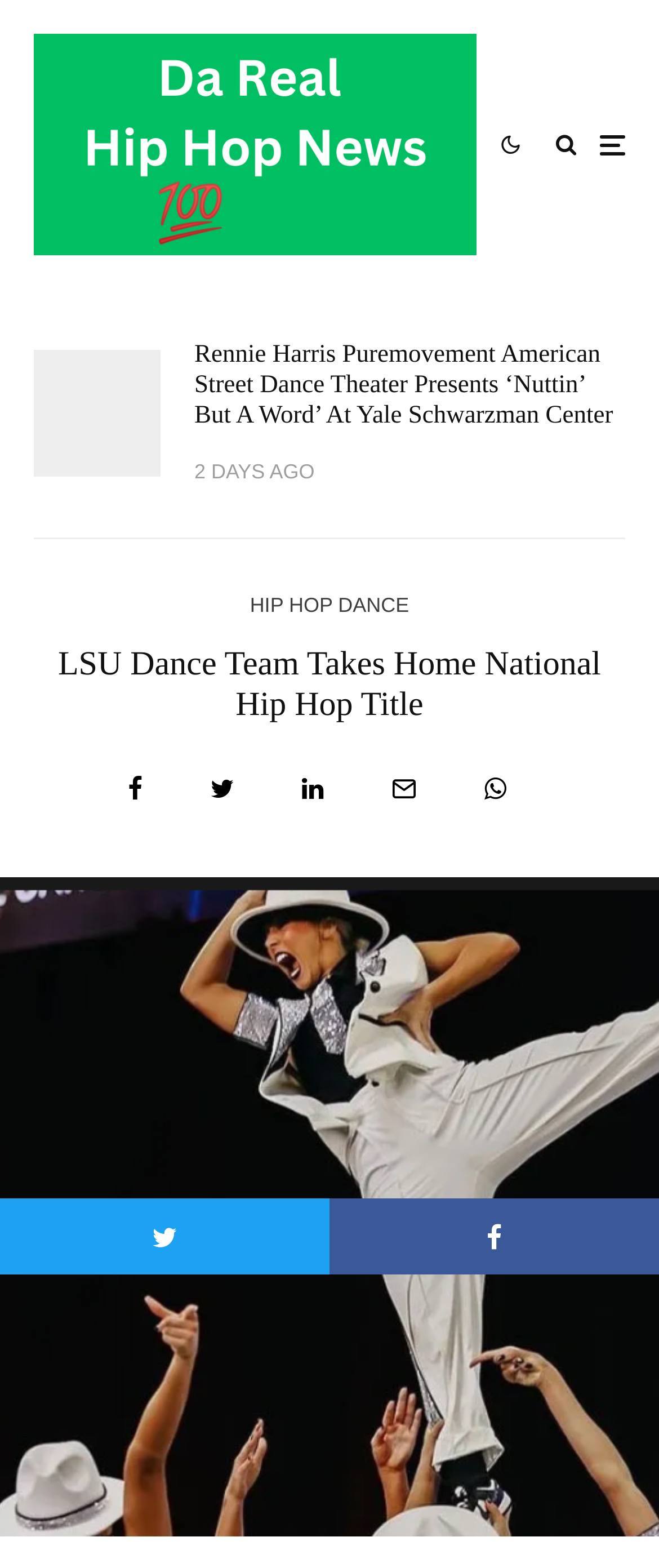Give an in-depth explanation of the webpage layout and content.

The webpage is about LSU's dance team winning a national hip hop title. At the top, there are four social media links, including Facebook, Twitter, and two others, aligned horizontally. Below these links, there is a main article section that takes up most of the page. 

Inside the article section, there is a smaller link to another article about Rennie Harris Puremovement American Street Dance Theater, which is positioned above a time stamp that reads "2 DAYS AGO". 

Further down, there is a prominent heading that announces "LSU Dance Team Takes Home National Hip Hop Title". Below this heading, there are four more social media links, including "Share", "Tweet", "Share", and "Email", aligned horizontally. 

On the right side of the page, there is a link to "HIP HOP DANCE". At the very bottom of the page, there are two more social media links, "Tweet" and "Share", aligned horizontally.